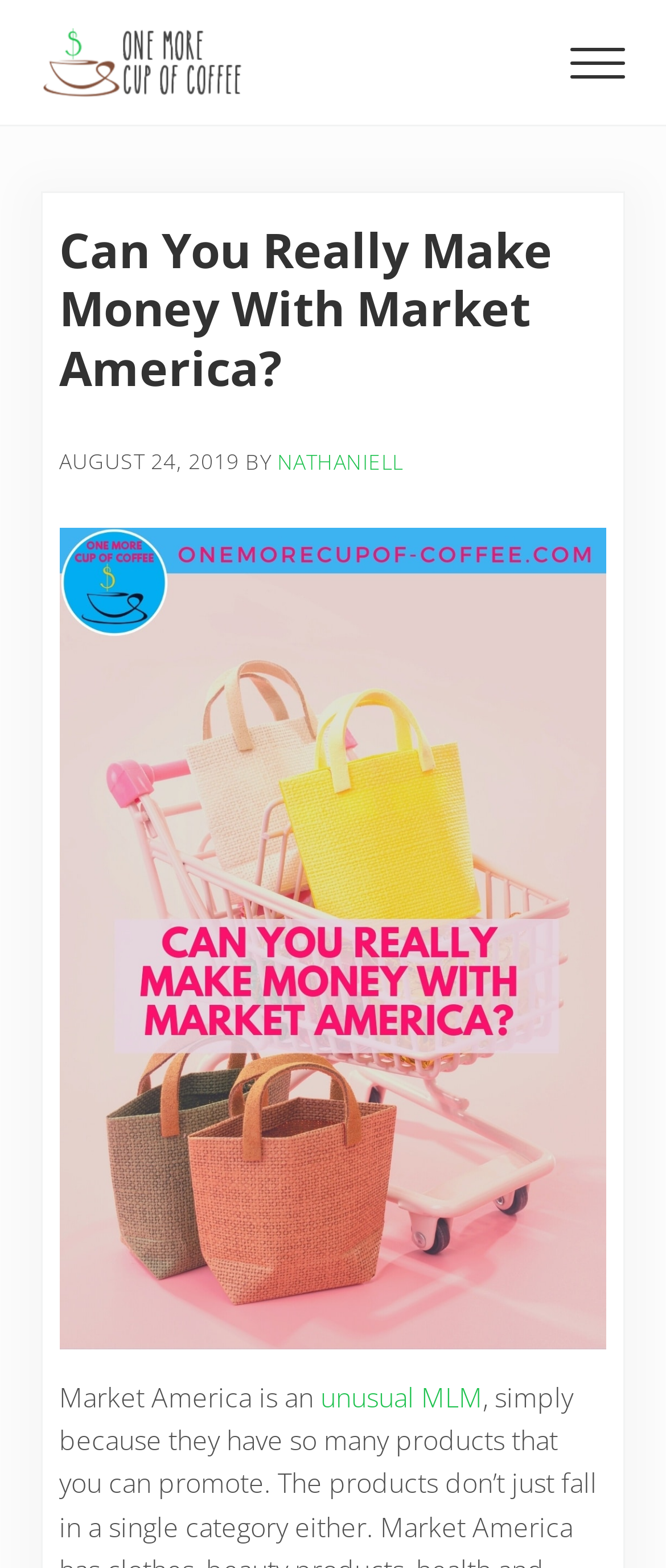Locate the UI element that matches the description Menu in the webpage screenshot. Return the bounding box coordinates in the format (top-left x, top-left y, bottom-right x, bottom-right y), with values ranging from 0 to 1.

[0.857, 0.024, 0.939, 0.056]